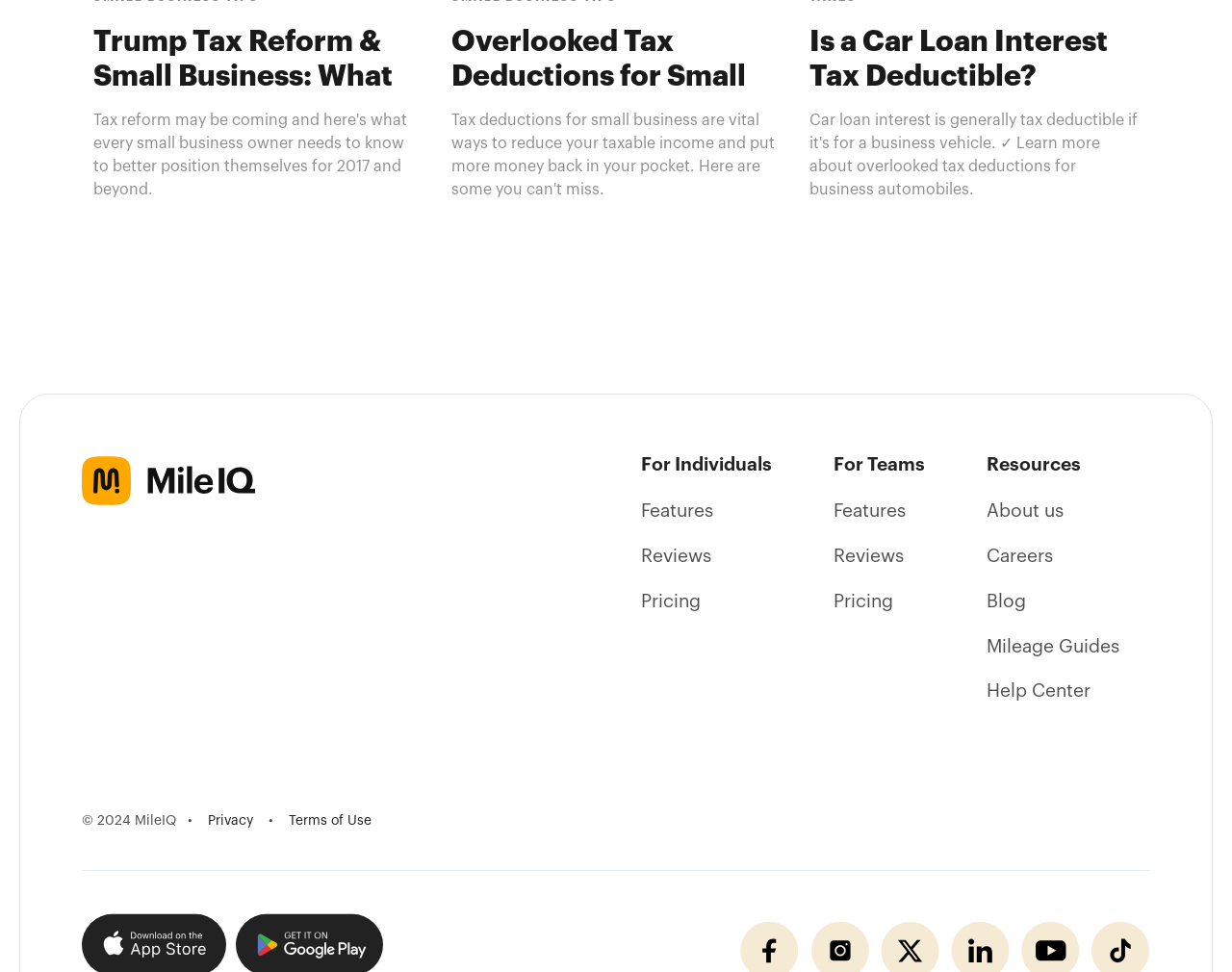Can you specify the bounding box coordinates of the area that needs to be clicked to fulfill the following instruction: "Read About us"?

[0.801, 0.512, 0.863, 0.541]